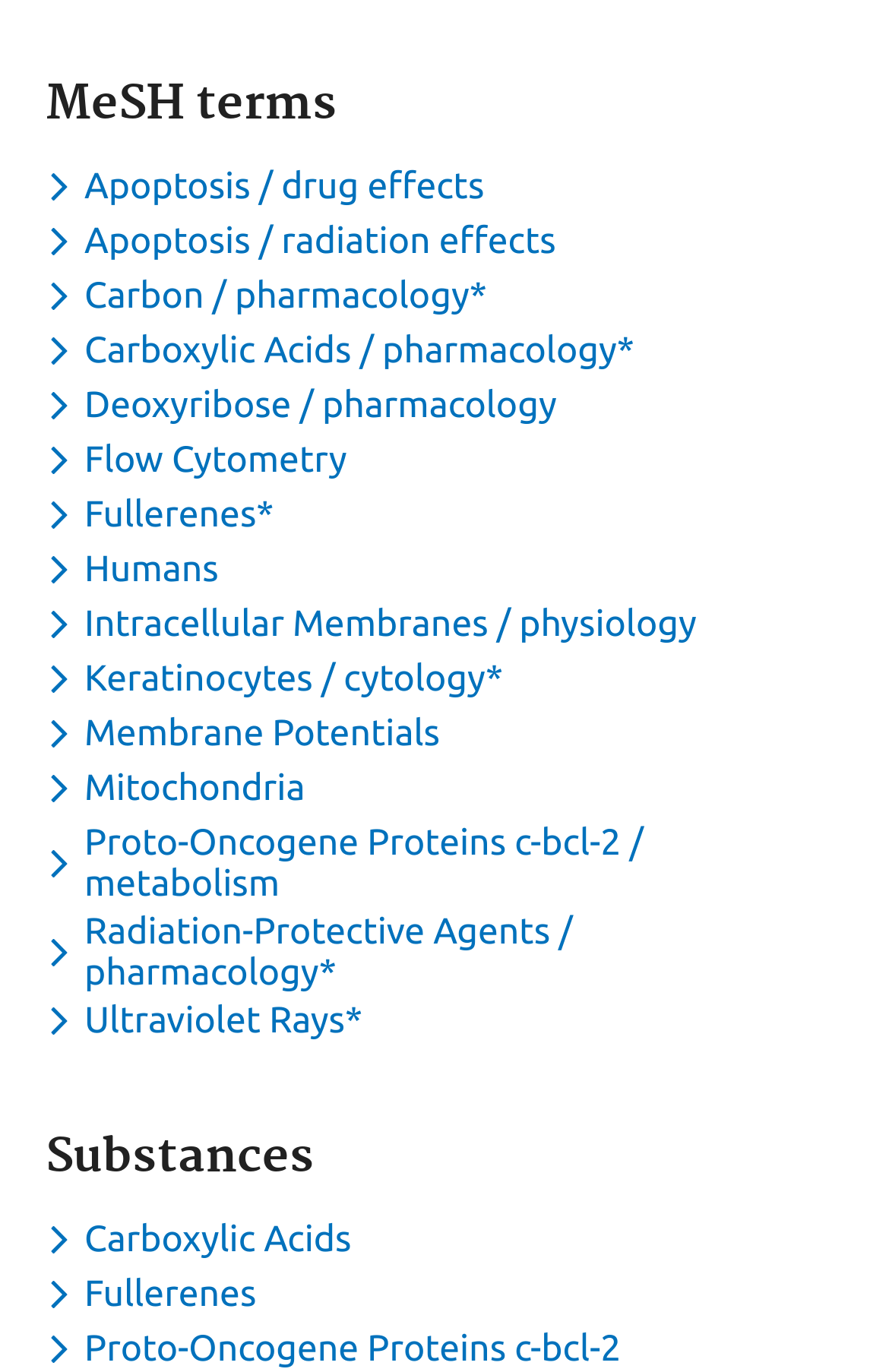Provide the bounding box coordinates of the HTML element described by the text: "Themes". The coordinates should be in the format [left, top, right, bottom] with values between 0 and 1.

None